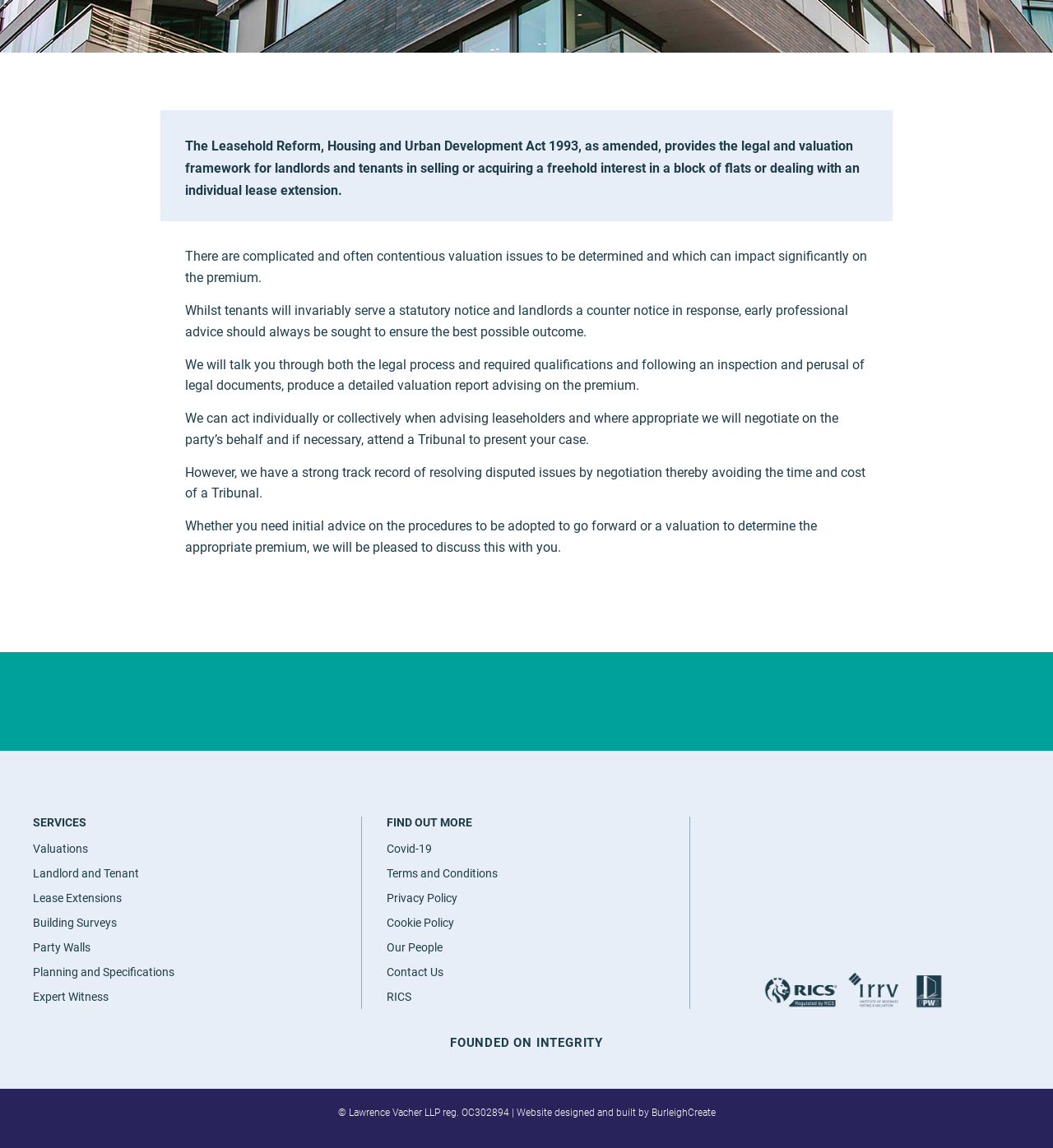Bounding box coordinates are specified in the format (top-left x, top-left y, bottom-right x, bottom-right y). All values are floating point numbers bounded between 0 and 1. Please provide the bounding box coordinate of the region this sentence describes: Covid-19

[0.367, 0.728, 0.655, 0.75]